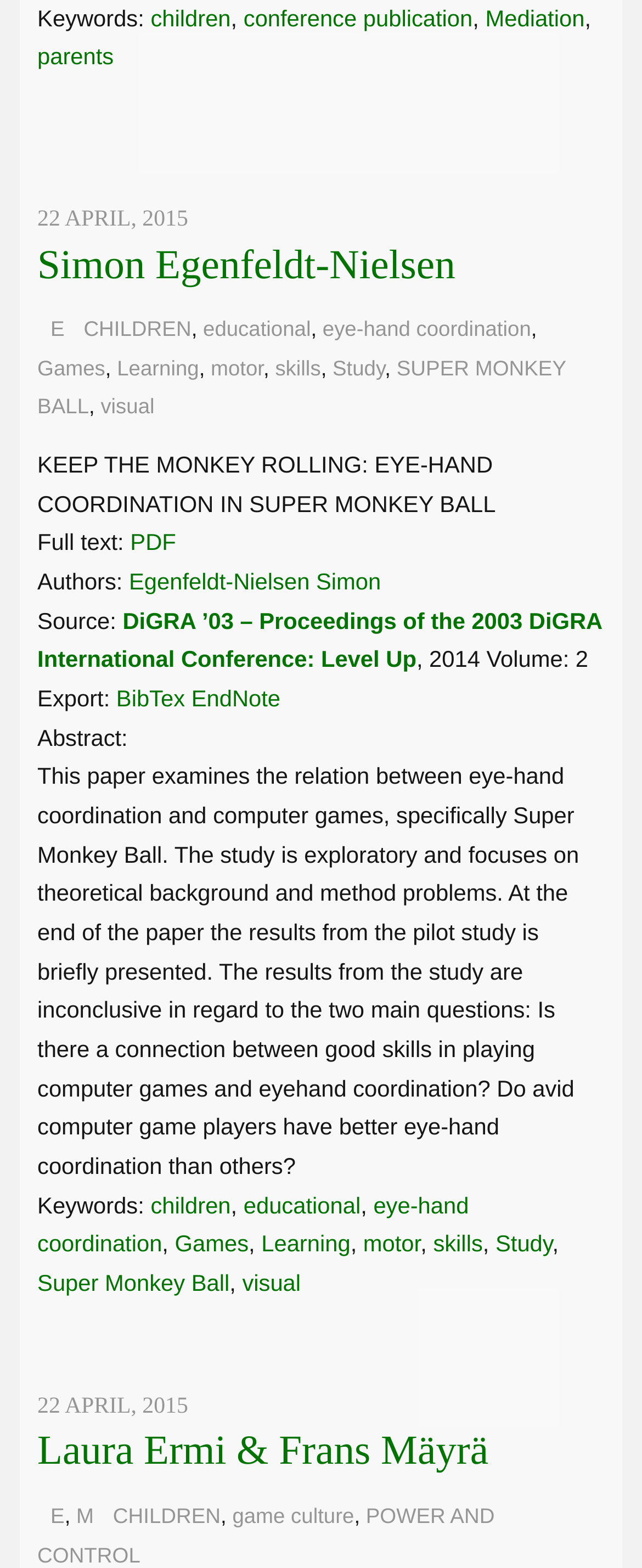Use a single word or phrase to answer the question: Who is the author of the article?

Simon Egenfeldt-Nielsen